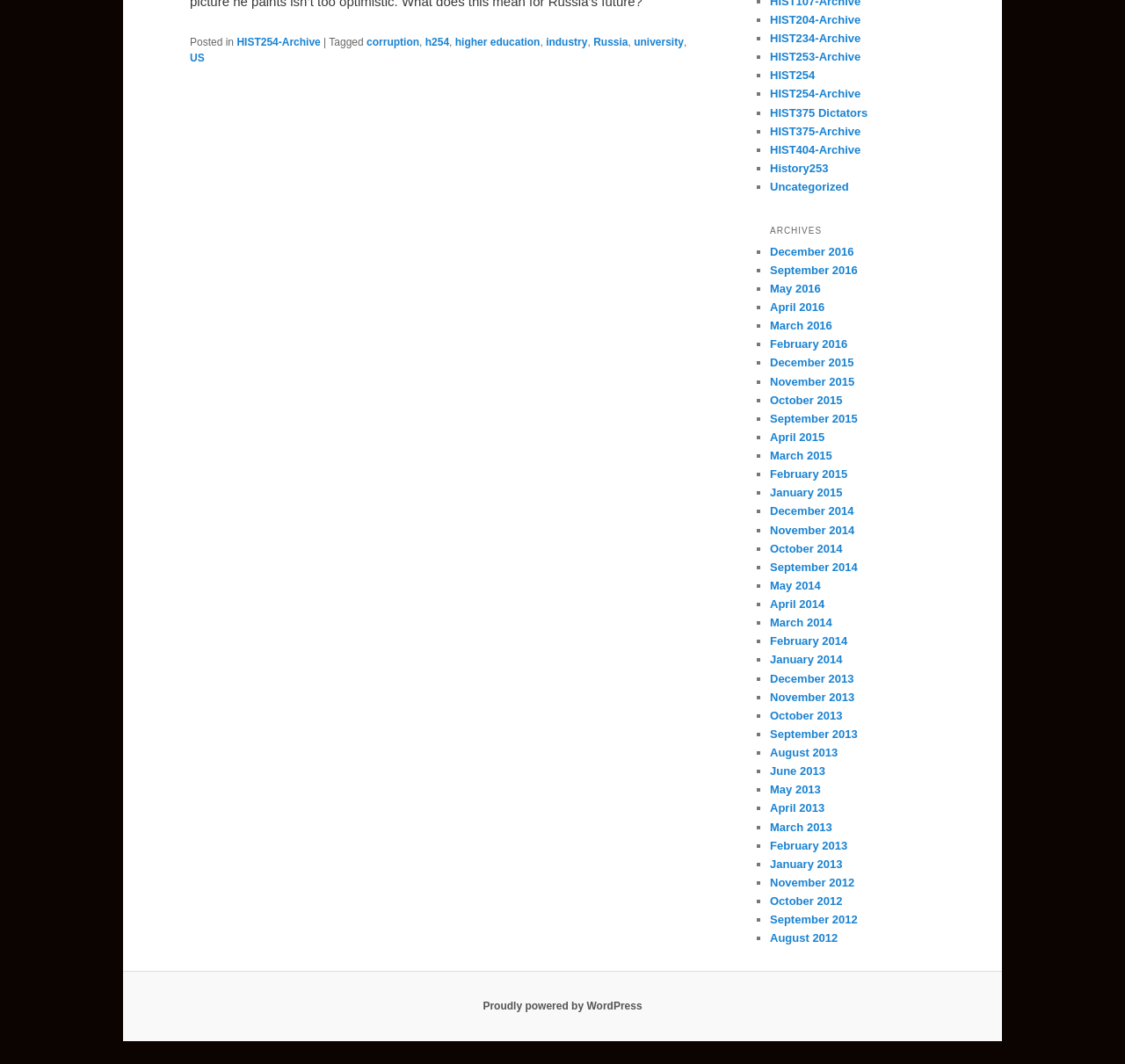Please provide a detailed answer to the question below based on the screenshot: 
What is the tag listed after 'corruption'?

The tags are listed in a sequence, and after 'corruption', the next tag is 'h254'.